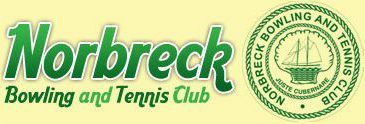Describe the scene depicted in the image with great detail.

The image features the logo of the Norbreck Bowling and Tennis Club, prominently displaying the club's name in bold green letters. The design exudes a friendly and inviting atmosphere, perfect for a sports and social hub. Accompanying the name is a circular emblem that includes a sailboat, emphasizing the club's coastal heritage and recreational spirit. This logo encapsulates the essence of community engagement through various activities, including bowling and tennis, inviting both existing and prospective members to come and enjoy the club's offerings.